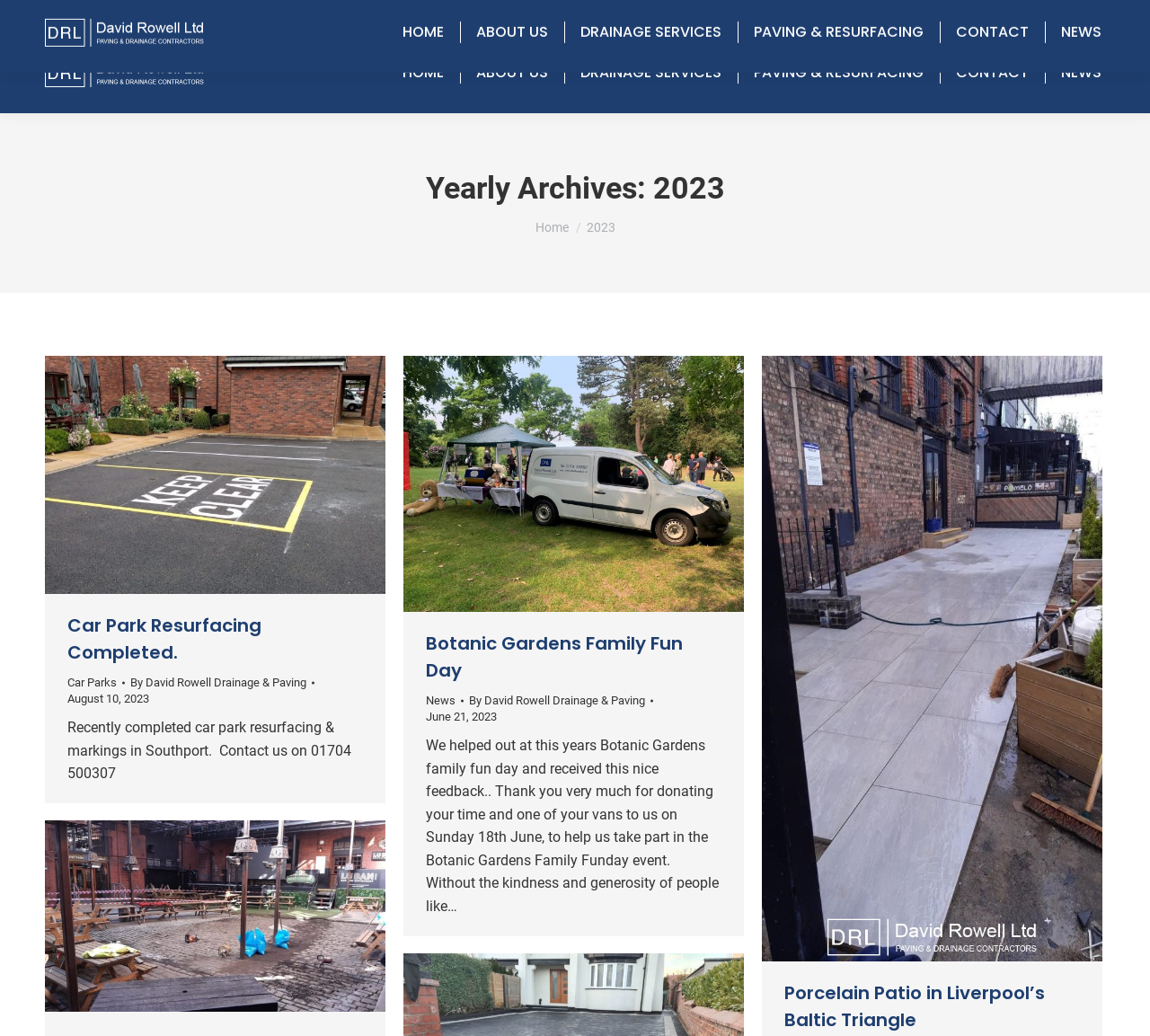Based on the element description: "Botanic Gardens Family Fun Day", identify the UI element and provide its bounding box coordinates. Use four float numbers between 0 and 1, [left, top, right, bottom].

[0.37, 0.608, 0.594, 0.659]